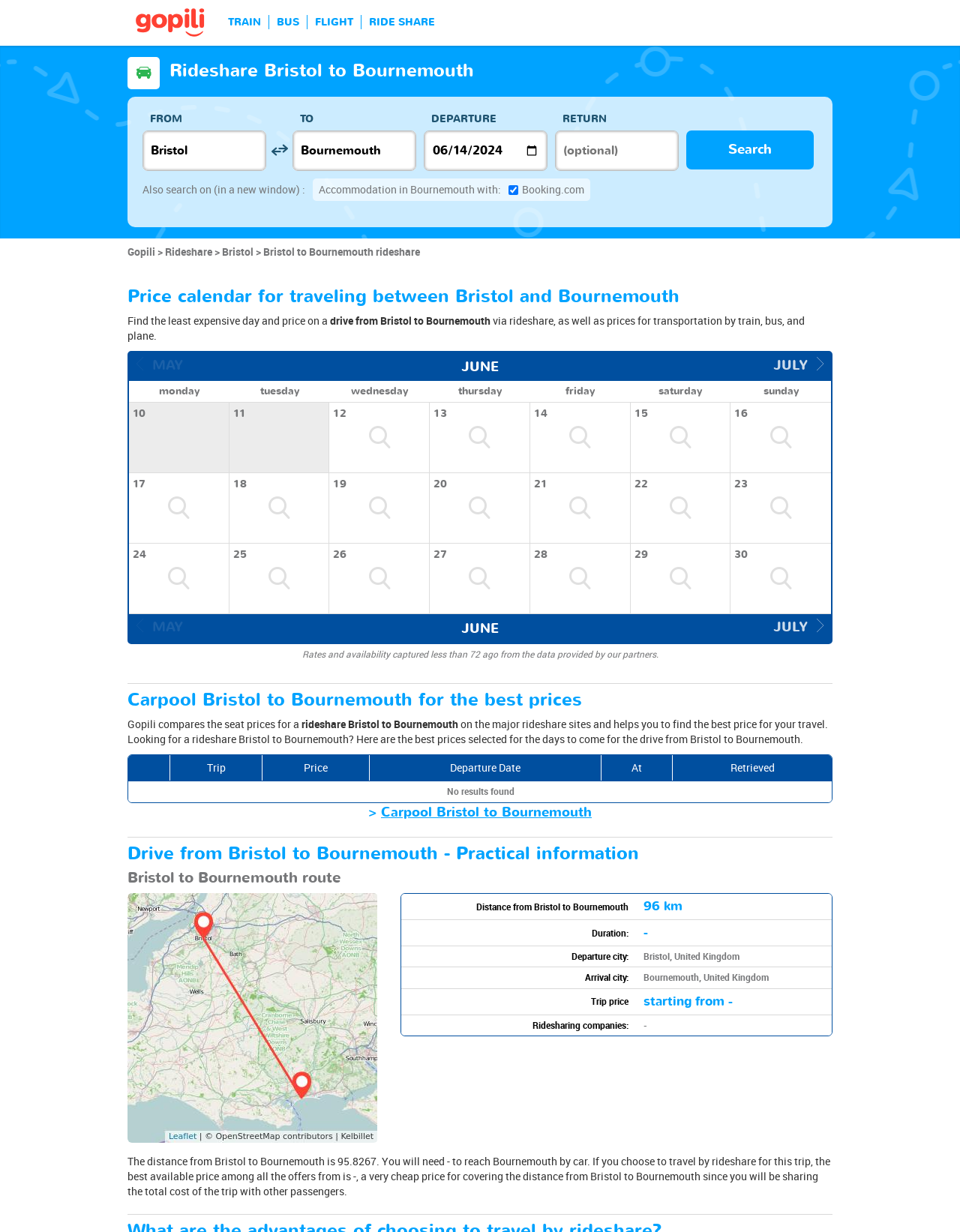Using the given element description, provide the bounding box coordinates (top-left x, top-left y, bottom-right x, bottom-right y) for the corresponding UI element in the screenshot: input value="Bournemouth" name="to"

[0.305, 0.106, 0.434, 0.139]